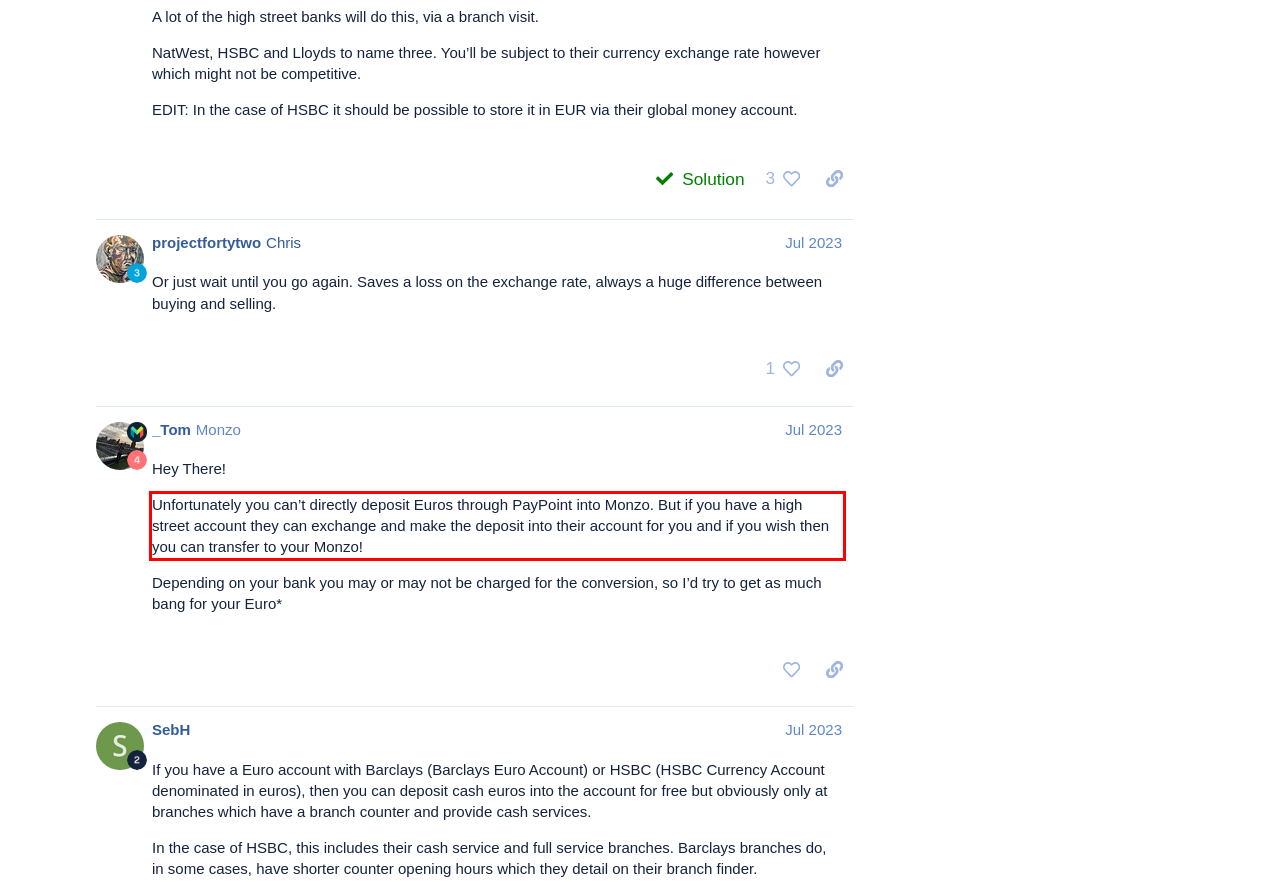Using the provided screenshot of a webpage, recognize the text inside the red rectangle bounding box by performing OCR.

Unfortunately you can’t directly deposit Euros through PayPoint into Monzo. But if you have a high street account they can exchange and make the deposit into their account for you and if you wish then you can transfer to your Monzo!